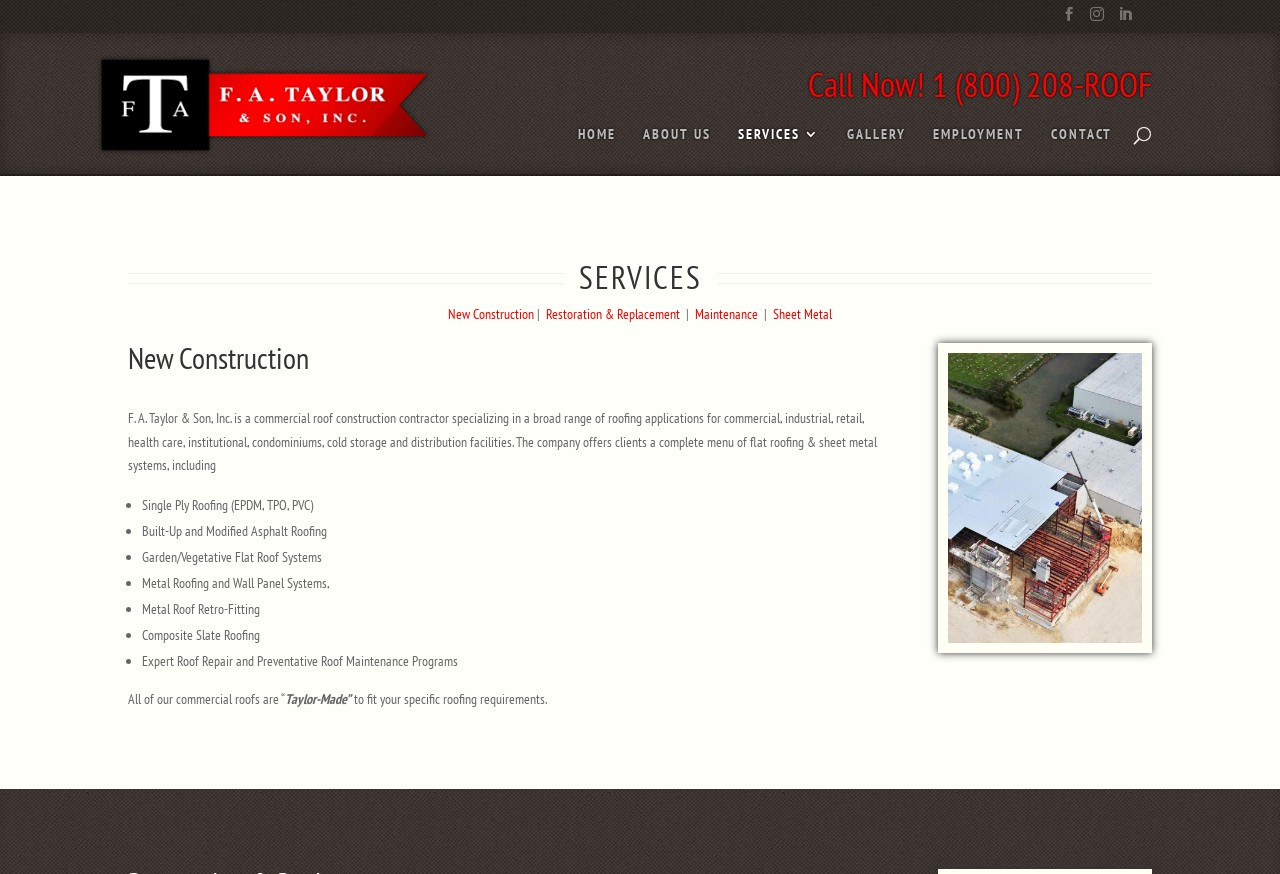Provide a one-word or one-phrase answer to the question:
What services does the company offer?

Roofing services